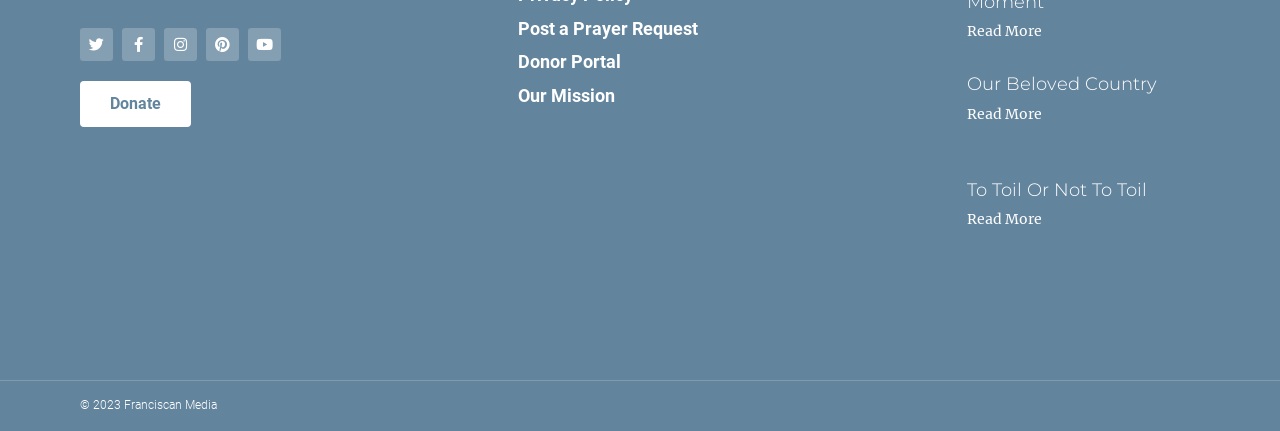Determine the bounding box coordinates of the clickable element to achieve the following action: 'participate'. Provide the coordinates as four float values between 0 and 1, formatted as [left, top, right, bottom].

None